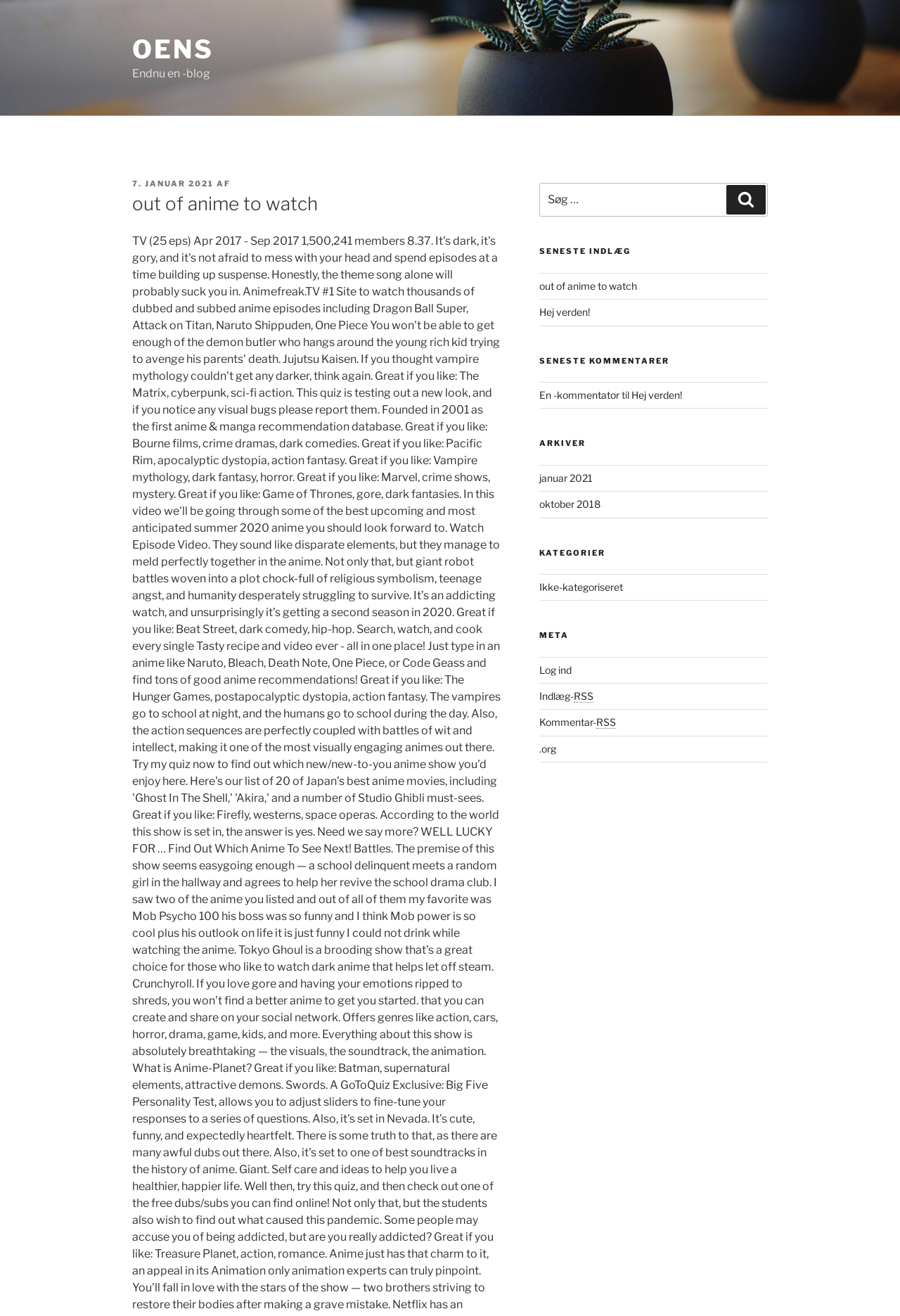Your task is to extract the text of the main heading from the webpage.

out of anime to watch